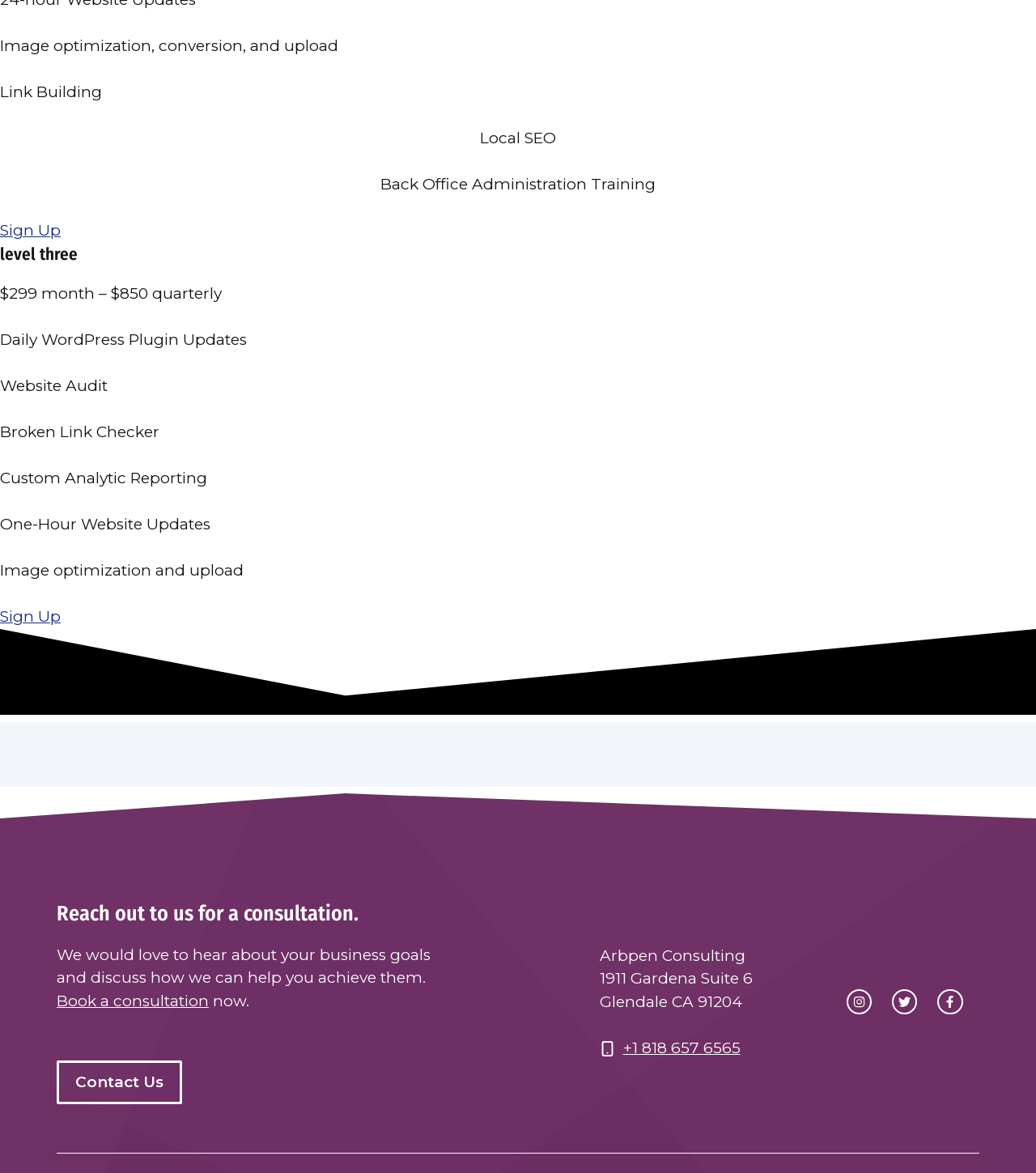Locate the bounding box of the UI element defined by this description: "Sign Up". The coordinates should be given as four float numbers between 0 and 1, formatted as [left, top, right, bottom].

[0.0, 0.189, 0.059, 0.204]